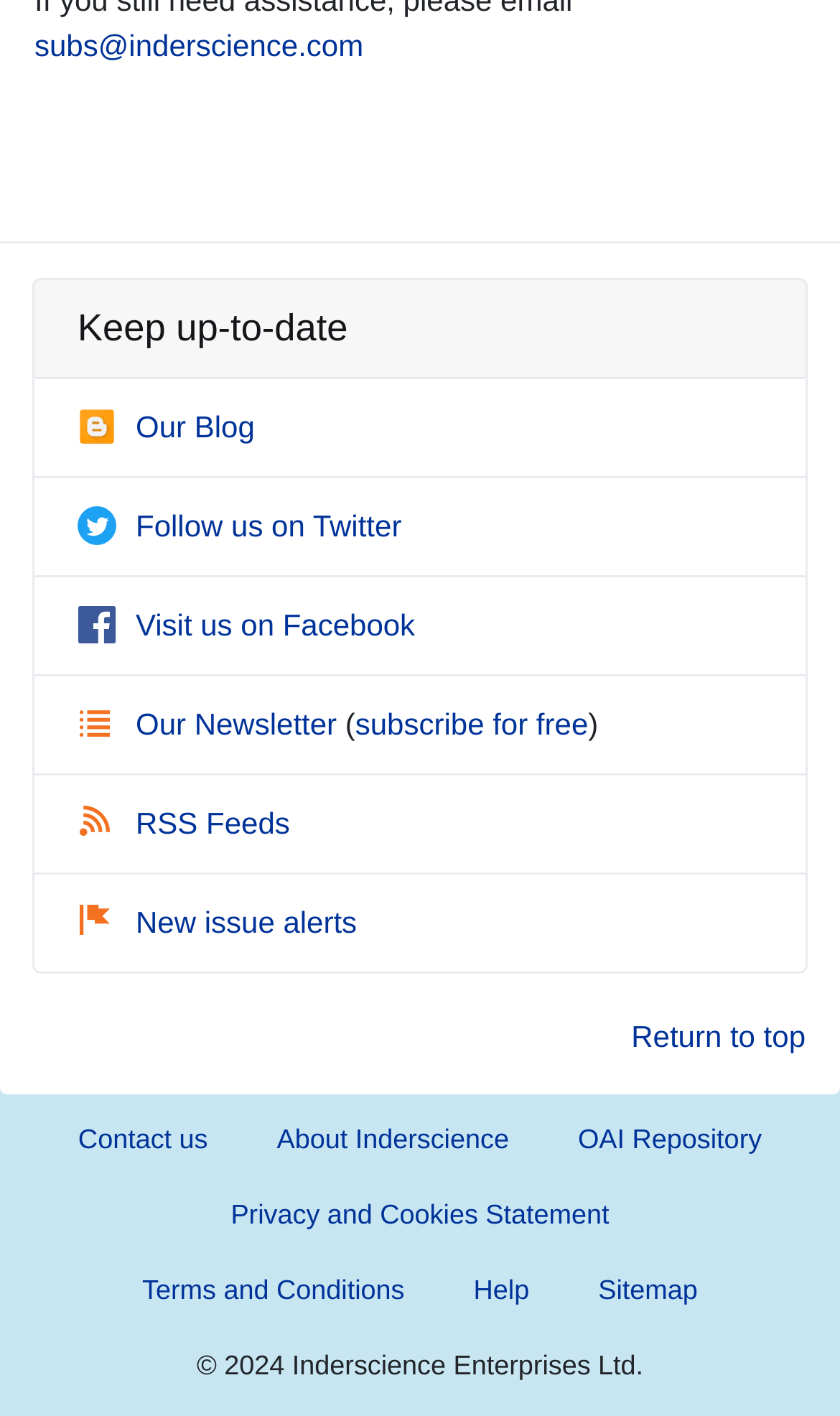Provide a brief response in the form of a single word or phrase:
What is the last link in the footer section?

Sitemap